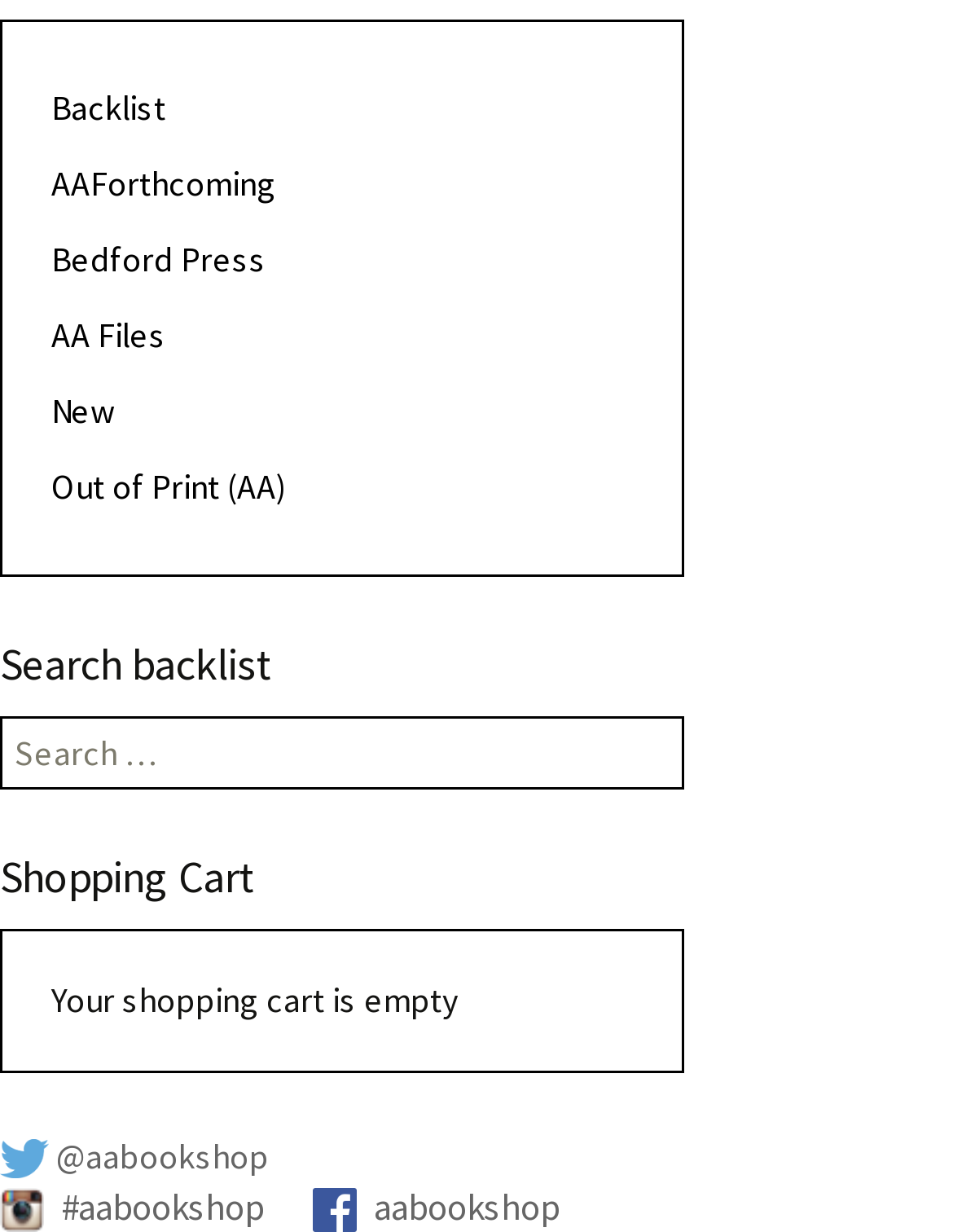Using the given element description, provide the bounding box coordinates (top-left x, top-left y, bottom-right x, bottom-right y) for the corresponding UI element in the screenshot: @aabookshop

[0.0, 0.92, 0.282, 0.956]